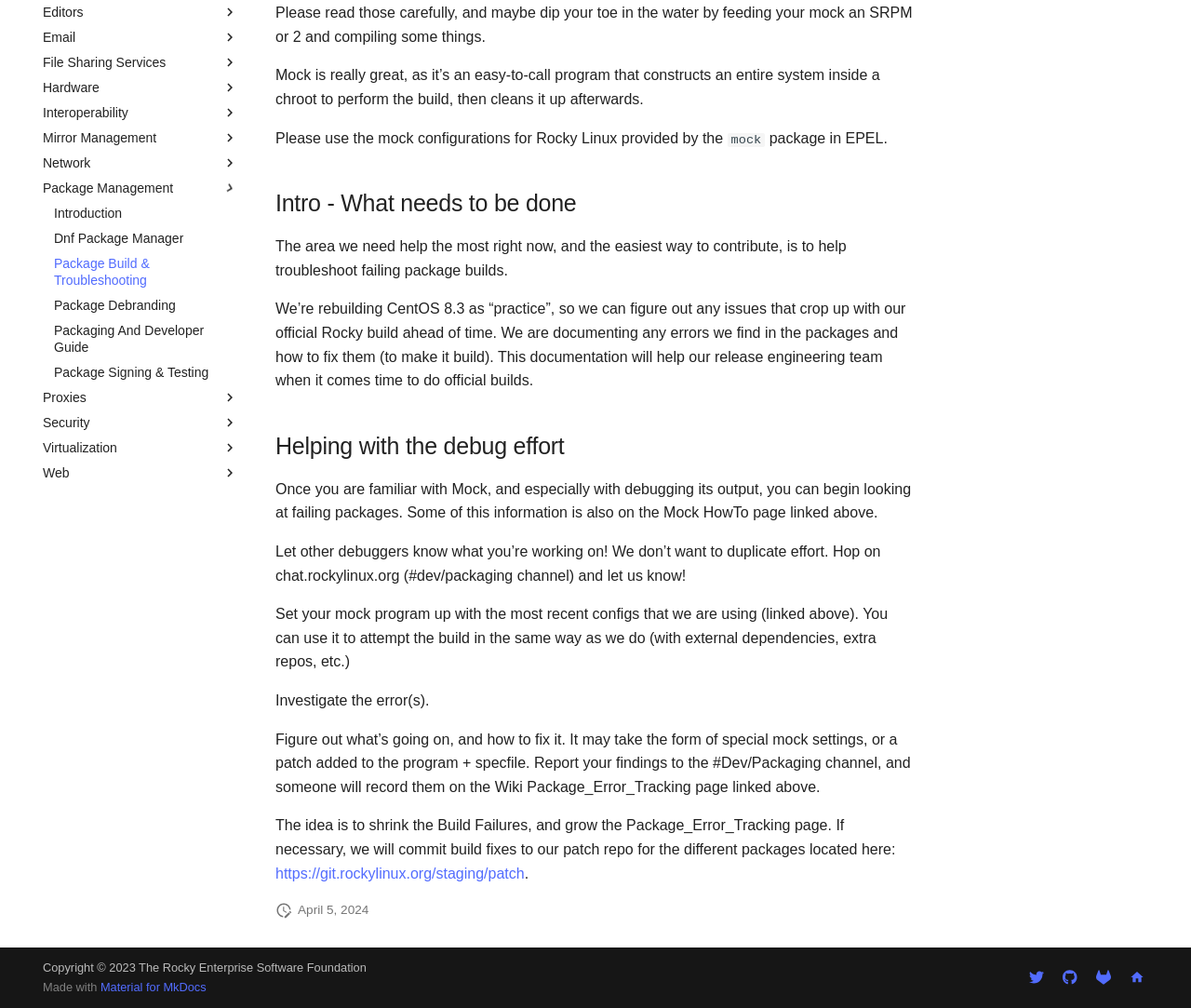Please determine the bounding box coordinates, formatted as (top-left x, top-left y, bottom-right x, bottom-right y), with all values as floating point numbers between 0 and 1. Identify the bounding box of the region described as: Package Build & Troubleshooting

[0.045, 0.253, 0.2, 0.286]